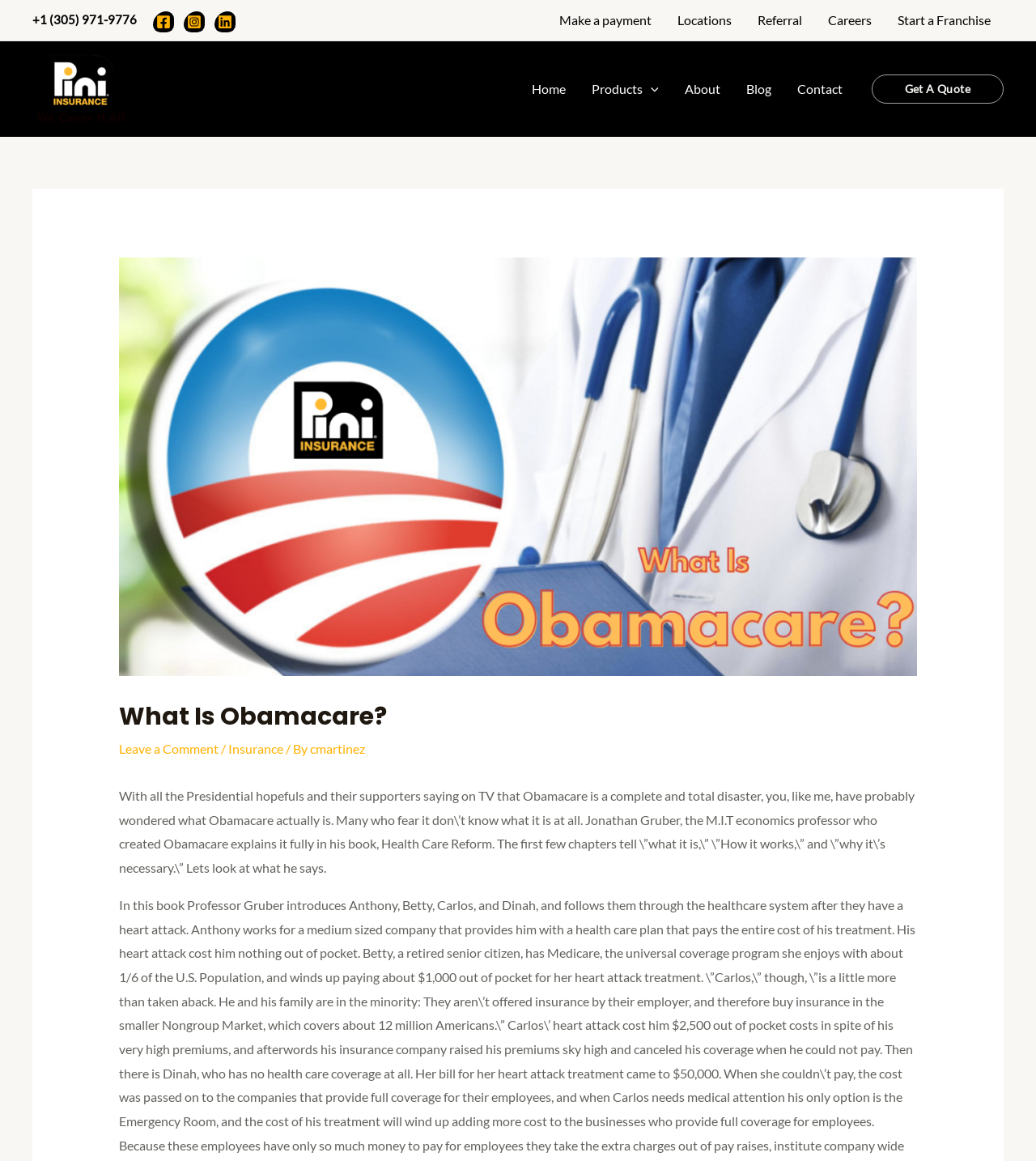Indicate the bounding box coordinates of the element that must be clicked to execute the instruction: "Call the phone number". The coordinates should be given as four float numbers between 0 and 1, i.e., [left, top, right, bottom].

[0.031, 0.011, 0.132, 0.023]